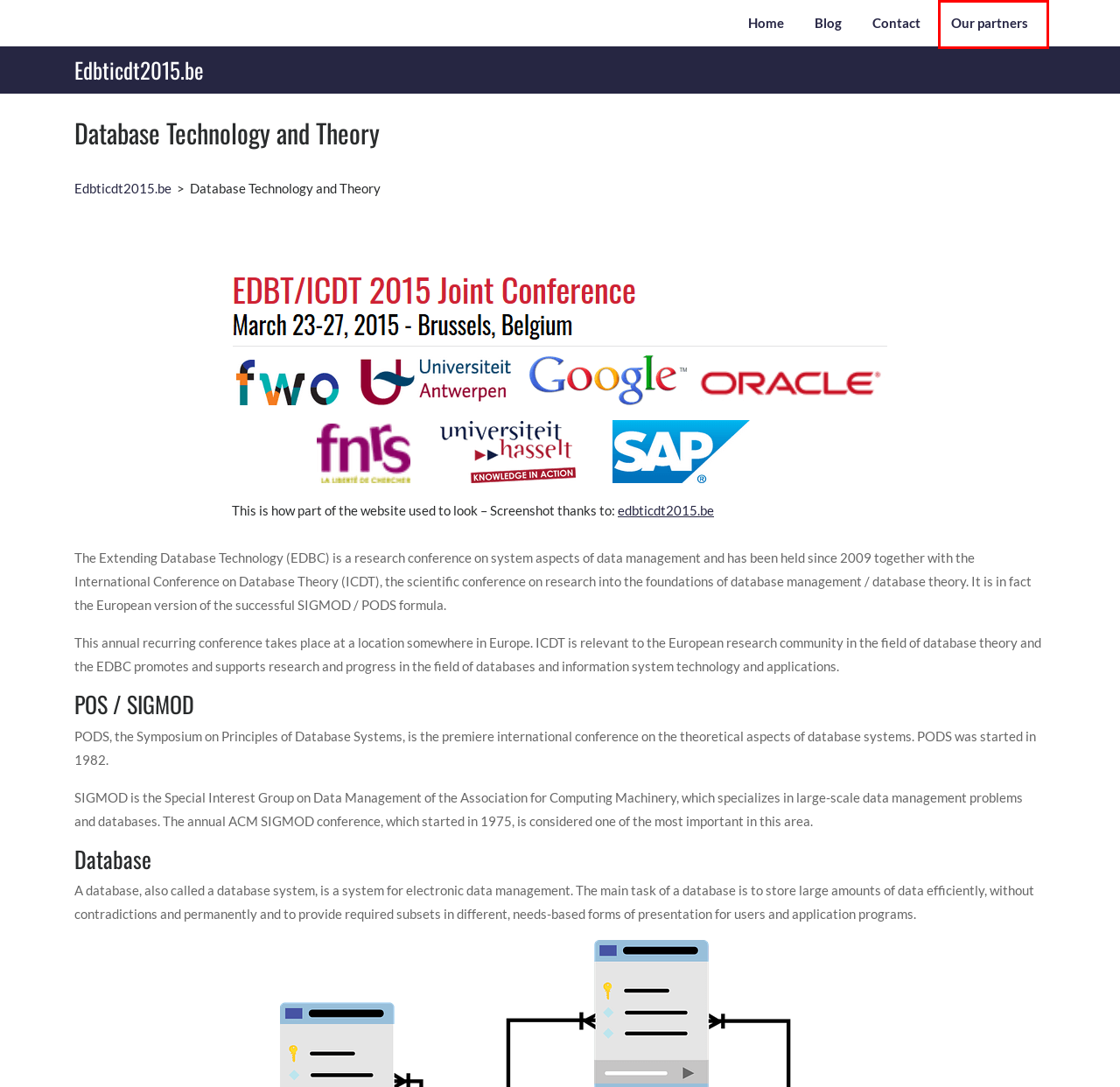Examine the screenshot of a webpage with a red bounding box around a specific UI element. Identify which webpage description best matches the new webpage that appears after clicking the element in the red bounding box. Here are the candidates:
A. Contact – Edbticdt2015.be
B. Blog – Edbticdt2015.be
C. mail app – Edbticdt2015.be
D. android – Edbticdt2015.be
E. Telenet webmail – Edbticdt2015.be
F. Internet – Edbticdt2015.be
G. Our partners – Edbticdt2015.be
H. Telenet webmail login – Edbticdt2015.be

G